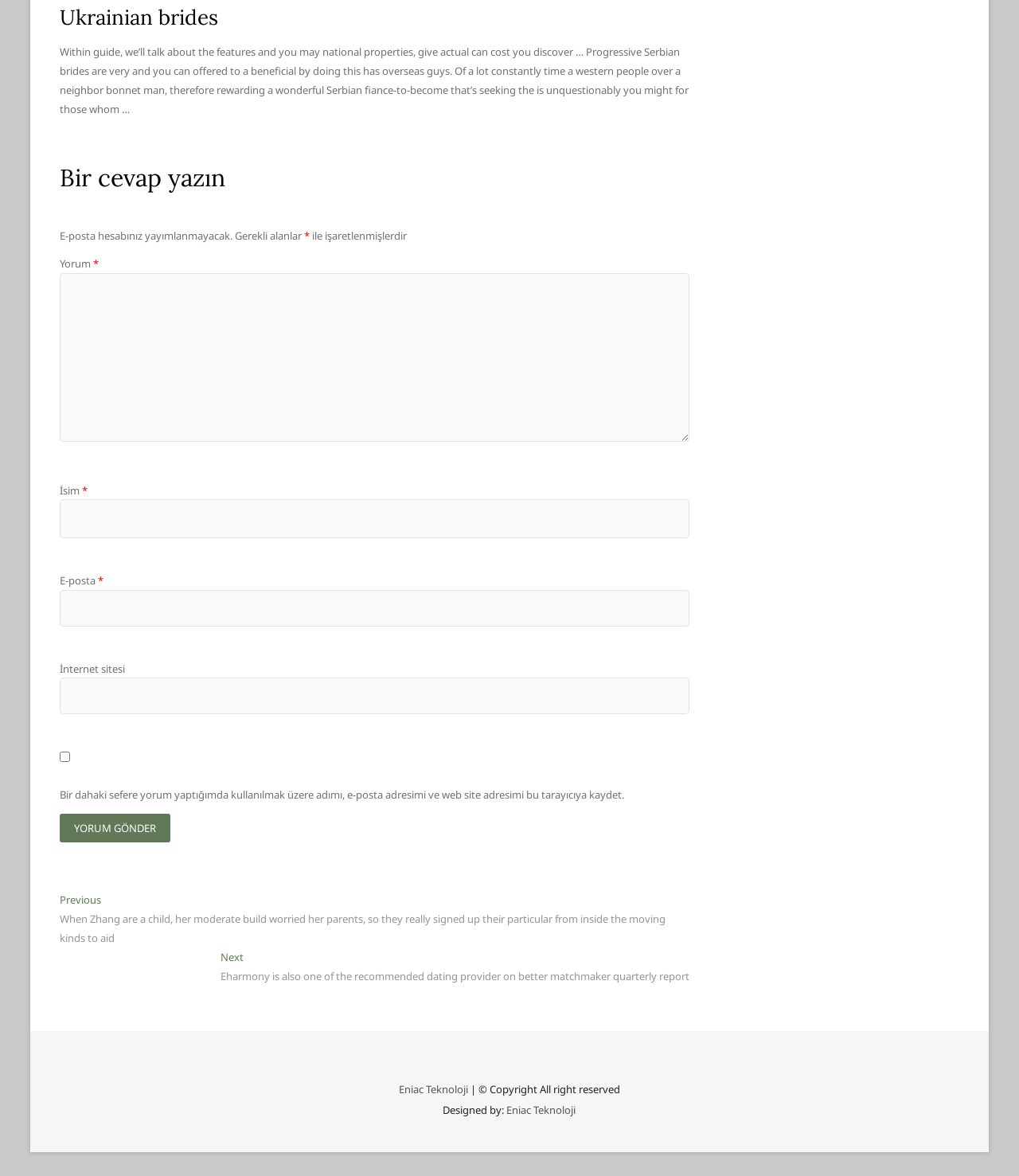What is required to submit a comment? Look at the image and give a one-word or short phrase answer.

Name, email, and comment